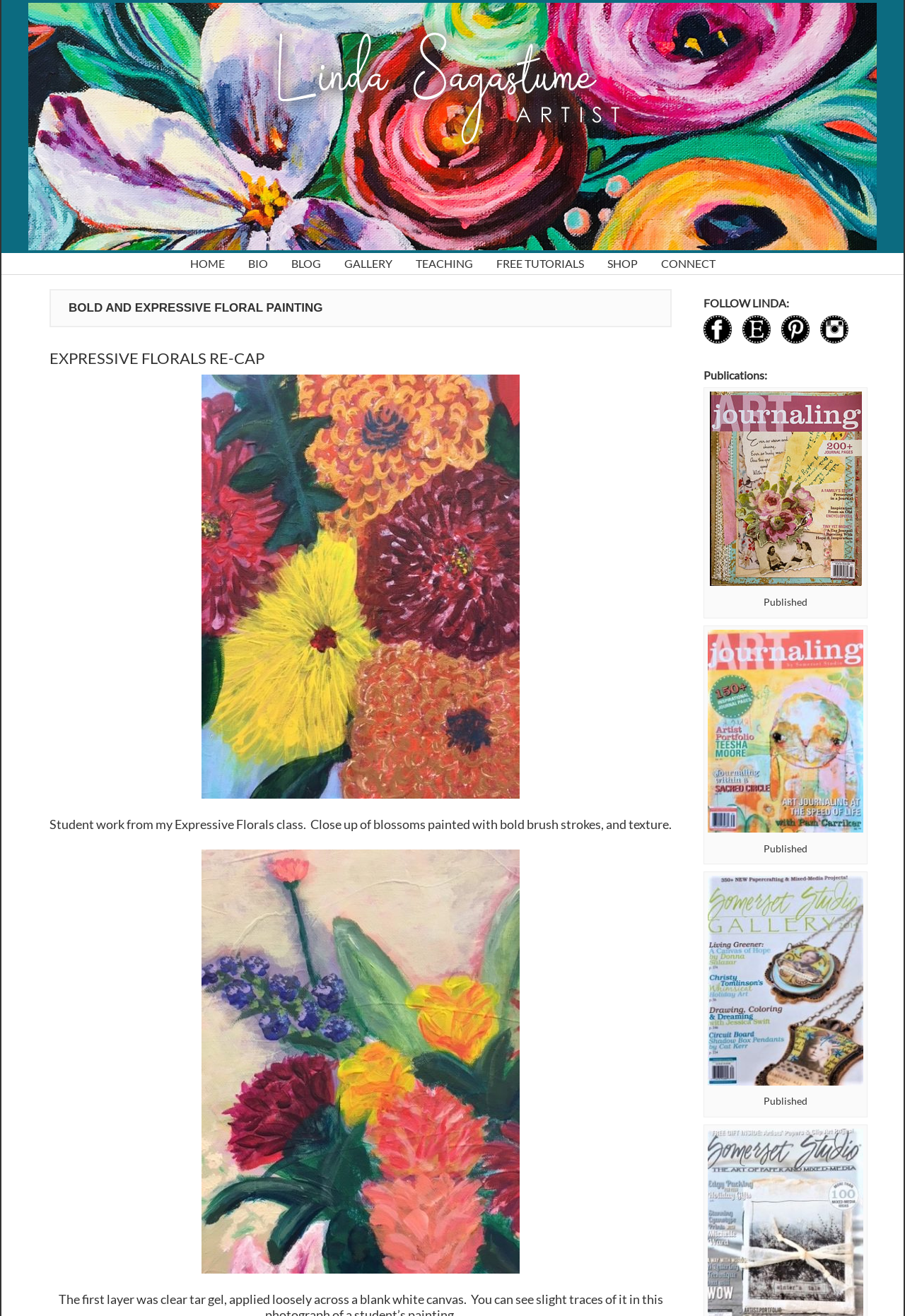Please analyze the image and provide a thorough answer to the question:
What is shown in the images in the 'Publications:' section?

The answer can be inferred from the images in the 'Publications:' section, which appear to be book covers, and the text 'Published' near one of the images.